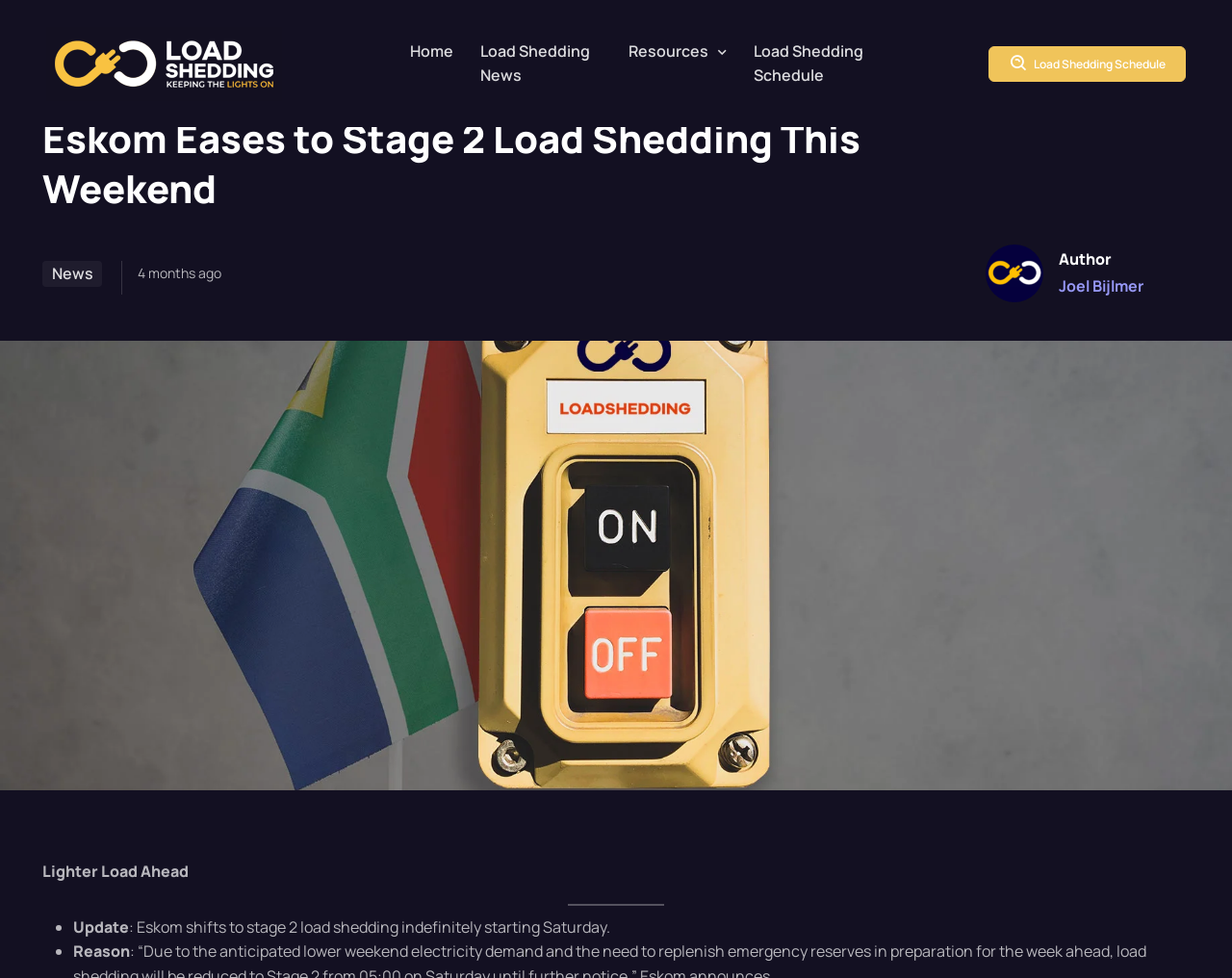Identify the bounding box coordinates of the element to click to follow this instruction: 'View Load Shedding News'. Ensure the coordinates are four float values between 0 and 1, provided as [left, top, right, bottom].

[0.379, 0.031, 0.499, 0.099]